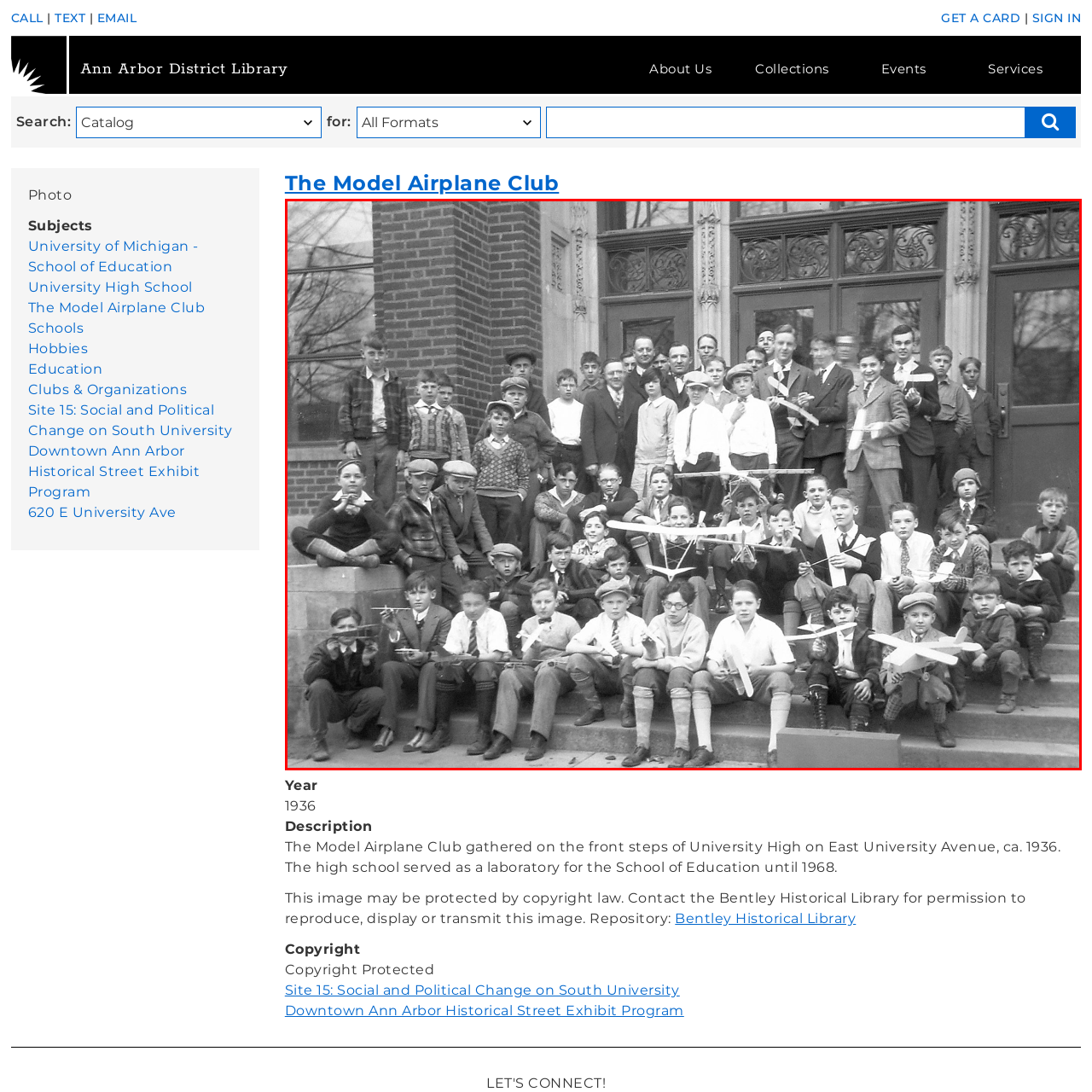What is the backdrop of the photograph?
Analyze the image surrounded by the red bounding box and provide a thorough answer.

The backdrop of the photograph features the impressive architecture of University High School, with ornate doors and windows typical of the era, as mentioned in the caption.